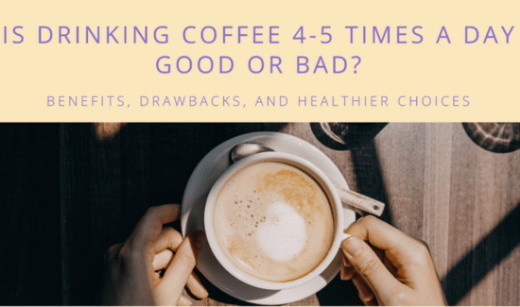Answer this question in one word or a short phrase: What is the beverage in the cup?

Coffee